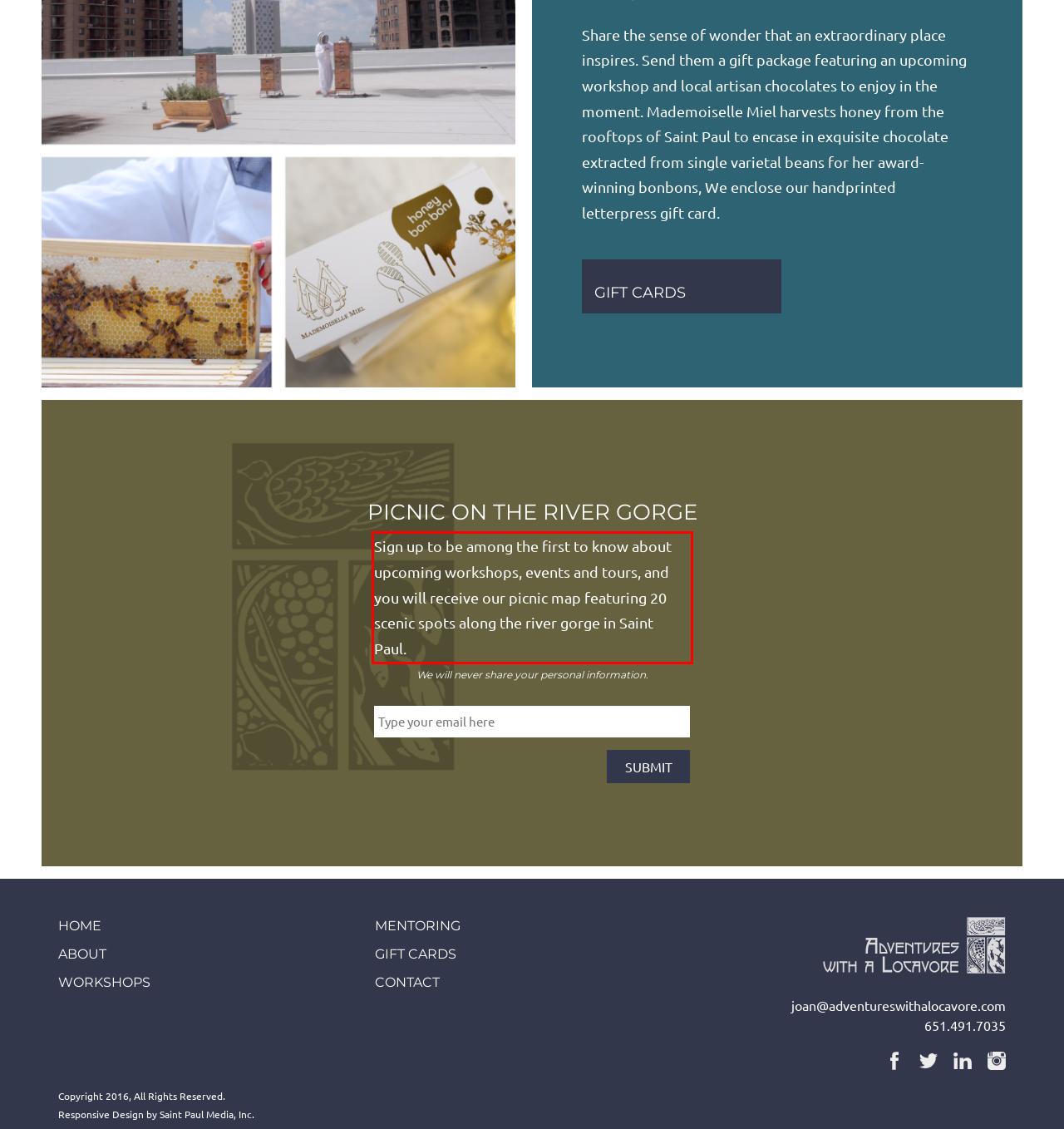You are given a screenshot showing a webpage with a red bounding box. Perform OCR to capture the text within the red bounding box.

Sign up to be among the first to know about upcoming workshops, events and tours, and you will receive our picnic map featuring 20 scenic spots along the river gorge in Saint Paul.